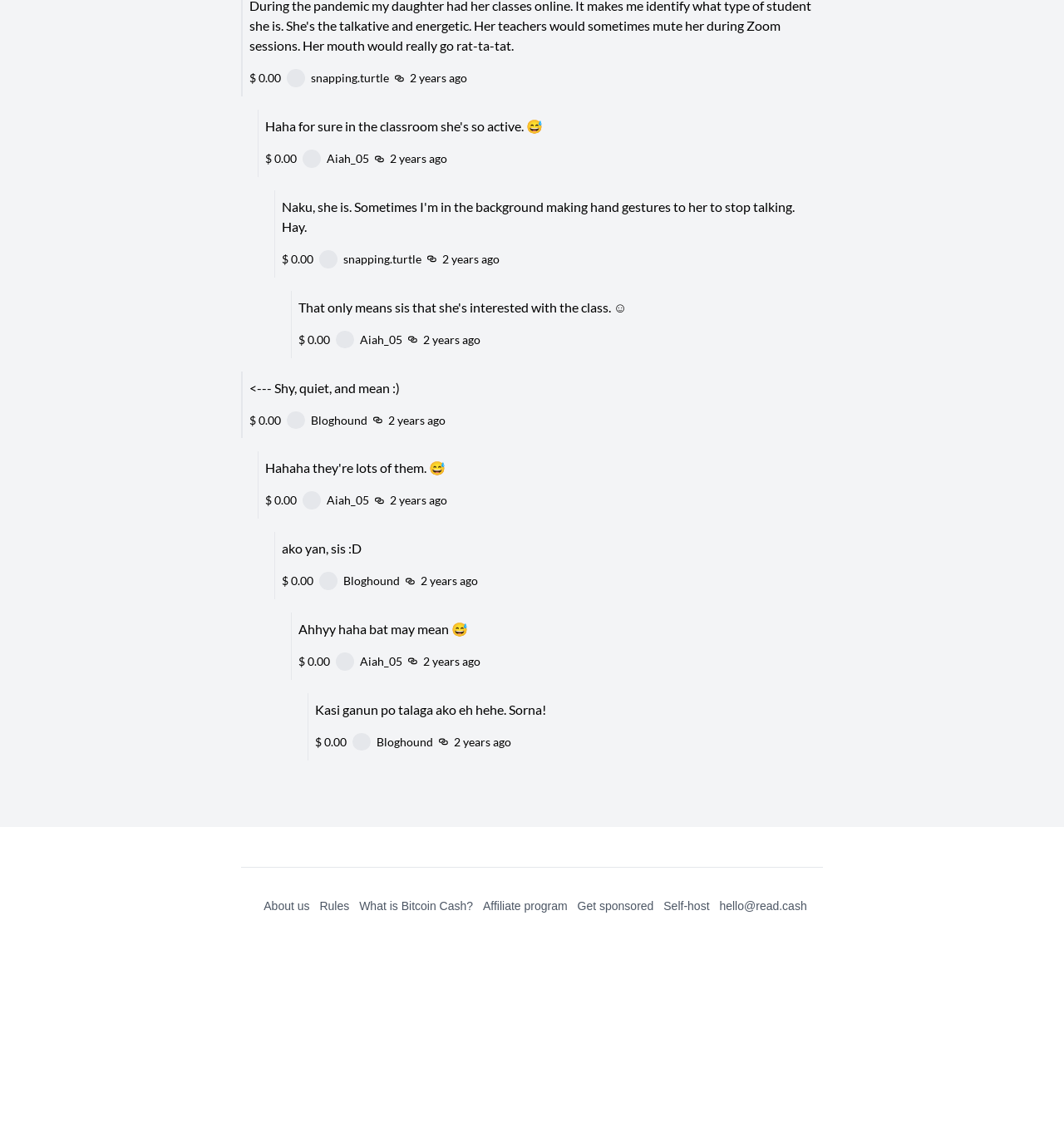Answer the question using only a single word or phrase: 
What is the format of the user avatars?

Image